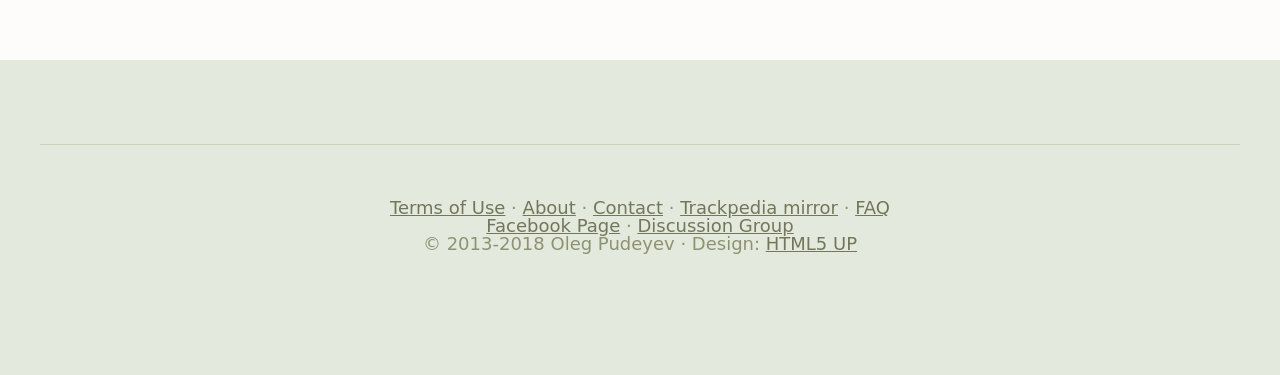Provide the bounding box coordinates for the UI element described in this sentence: "HTML5 UP". The coordinates should be four float values between 0 and 1, i.e., [left, top, right, bottom].

[0.598, 0.622, 0.67, 0.678]